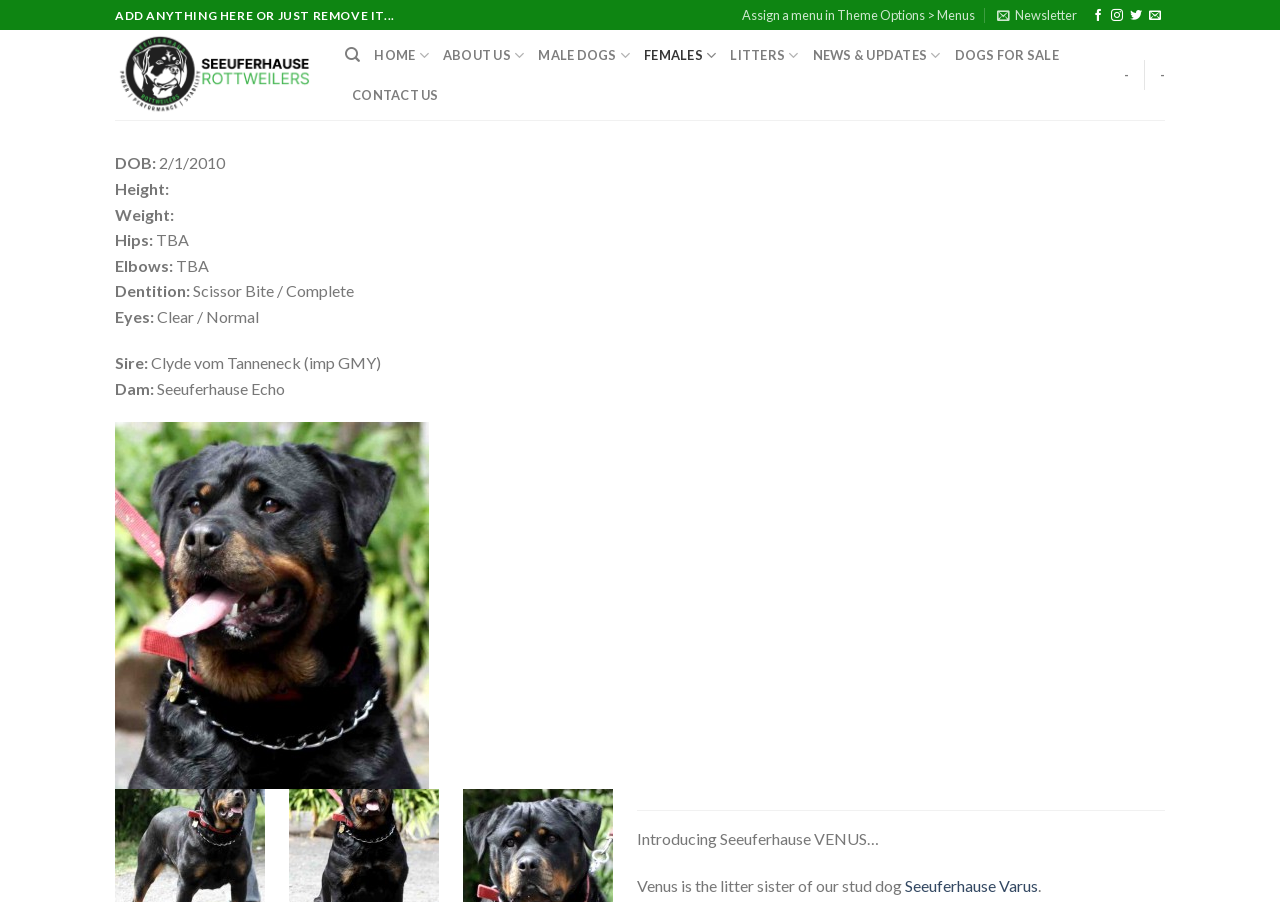Use a single word or phrase to answer the question: 
What is the breed of dogs being bred on this website?

Rottweilers